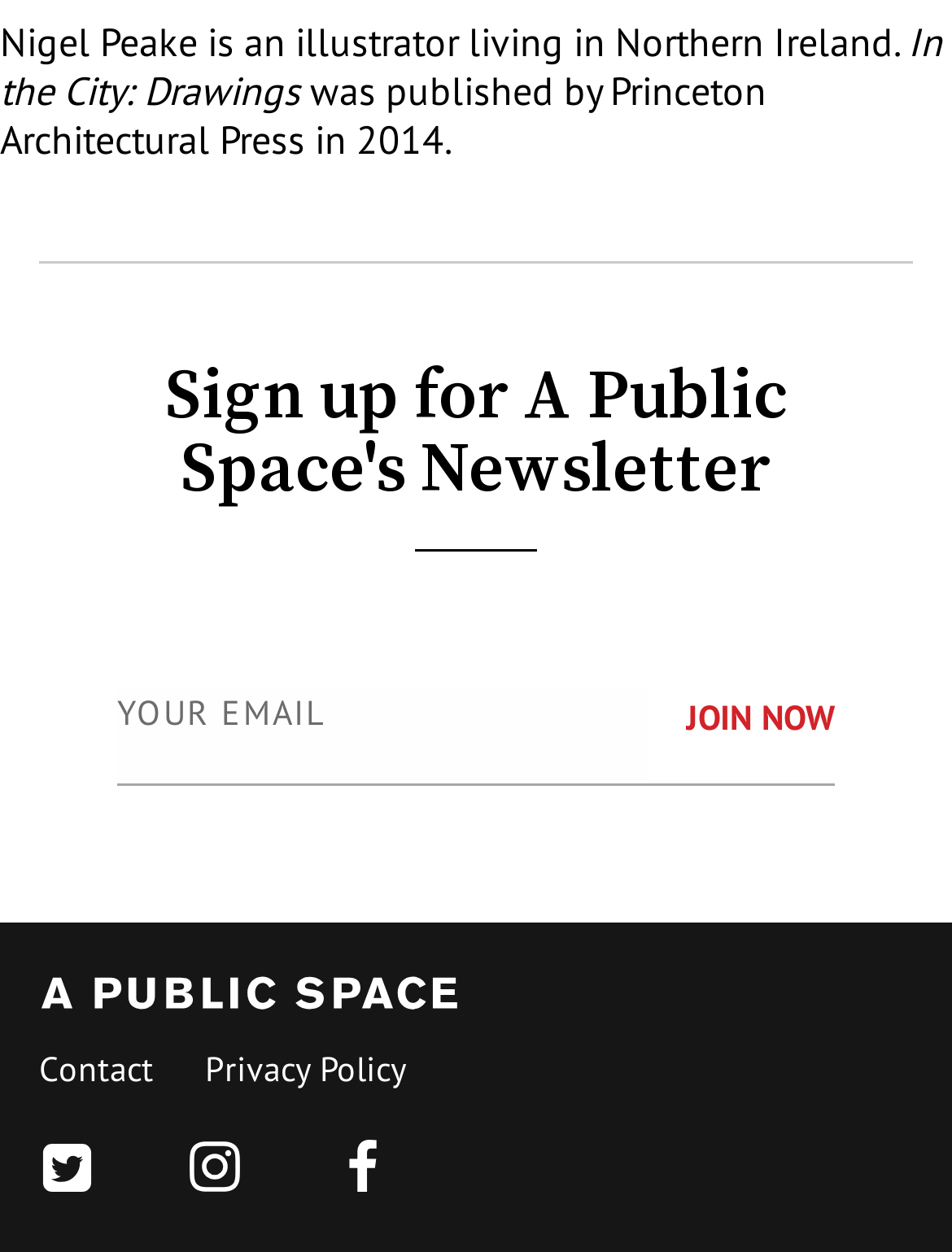Please identify the bounding box coordinates of the clickable element to fulfill the following instruction: "Click JOIN NOW button". The coordinates should be four float numbers between 0 and 1, i.e., [left, top, right, bottom].

[0.721, 0.554, 0.877, 0.595]